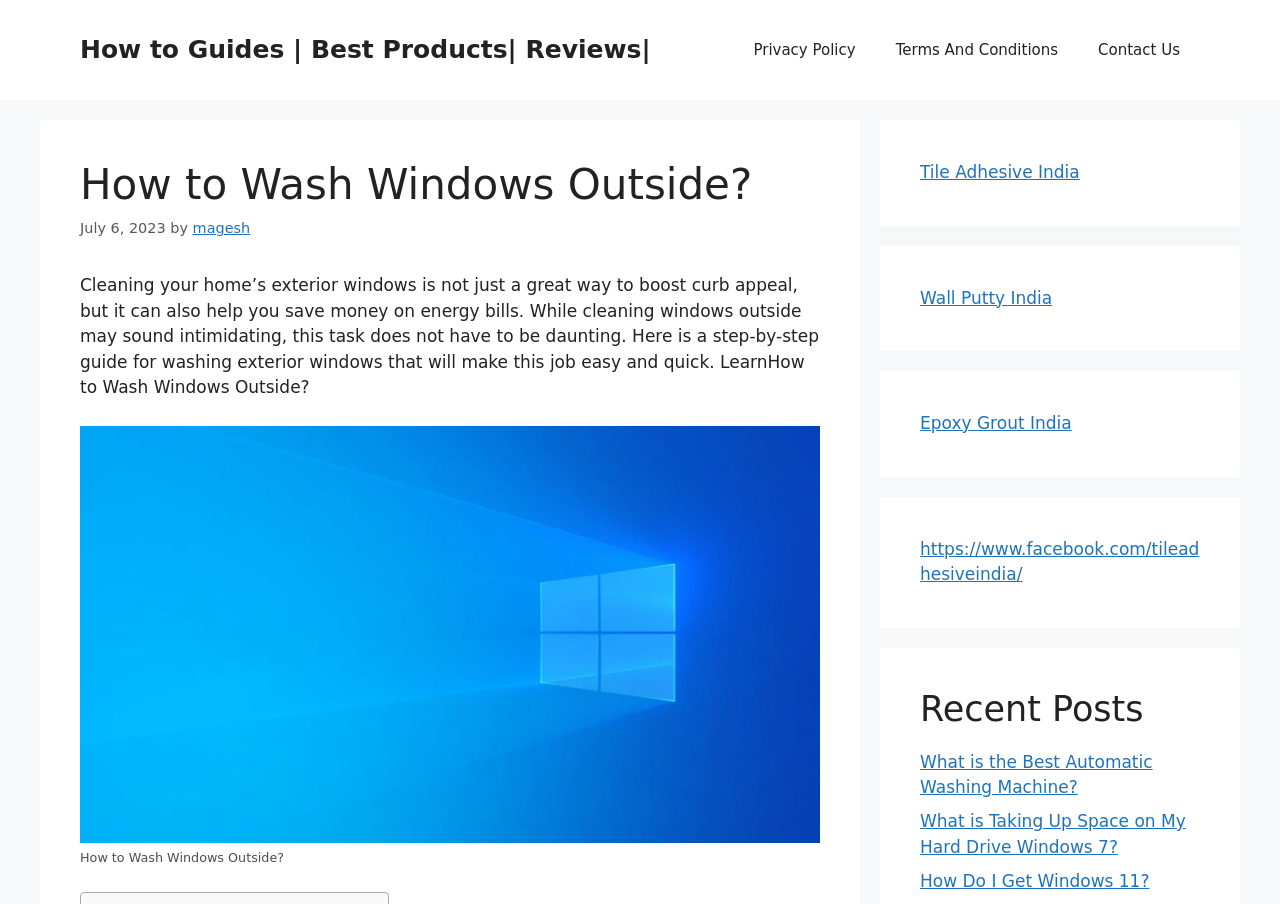What is the format of the article?
Can you offer a detailed and complete answer to this question?

The webpage provides a step-by-step guide on how to wash exterior windows, indicating that the article is in a tutorial or instructional format.